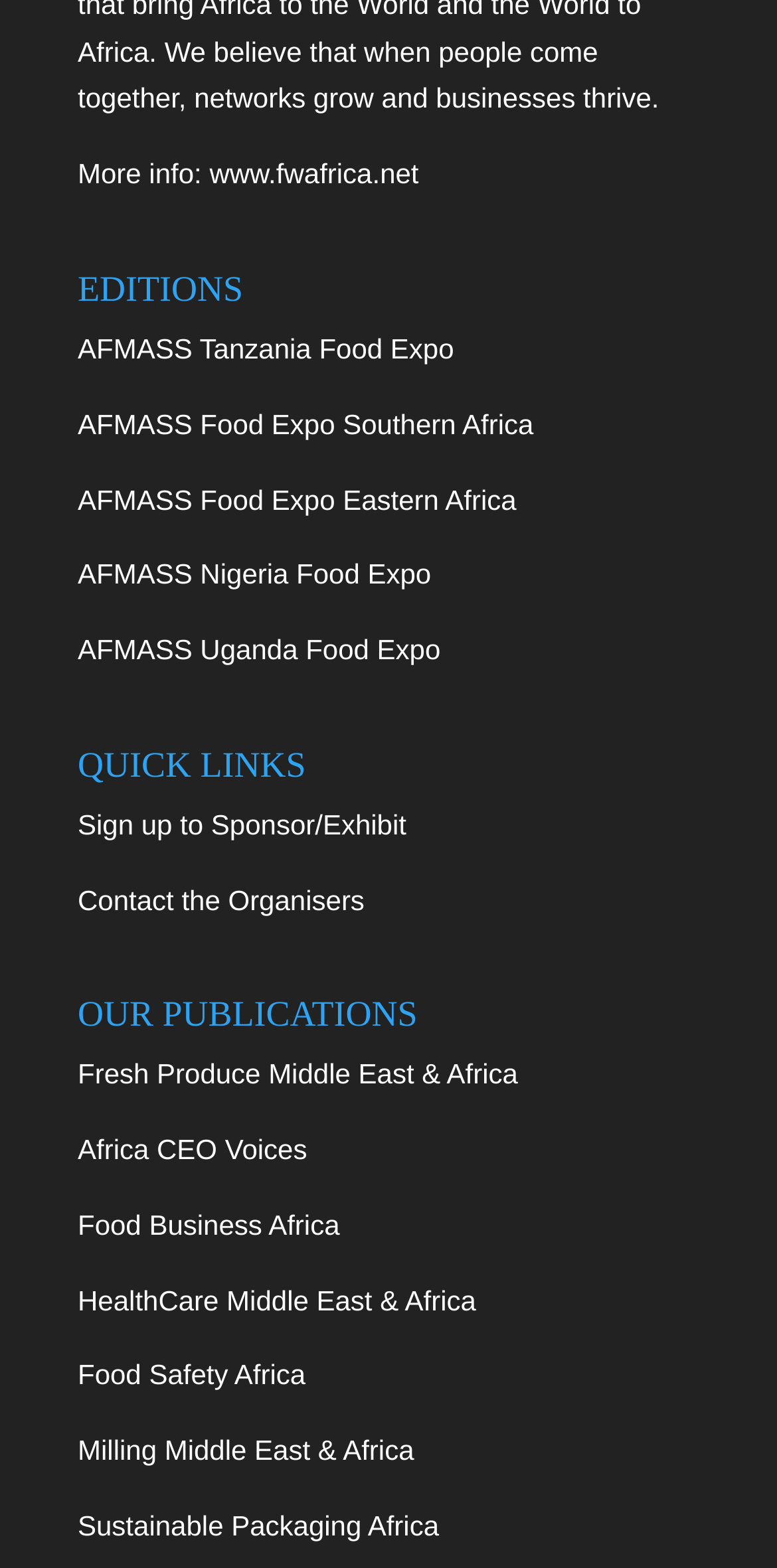Find and provide the bounding box coordinates for the UI element described here: "AFMASS Nigeria Food Expo". The coordinates should be given as four float numbers between 0 and 1: [left, top, right, bottom].

[0.1, 0.356, 0.555, 0.376]